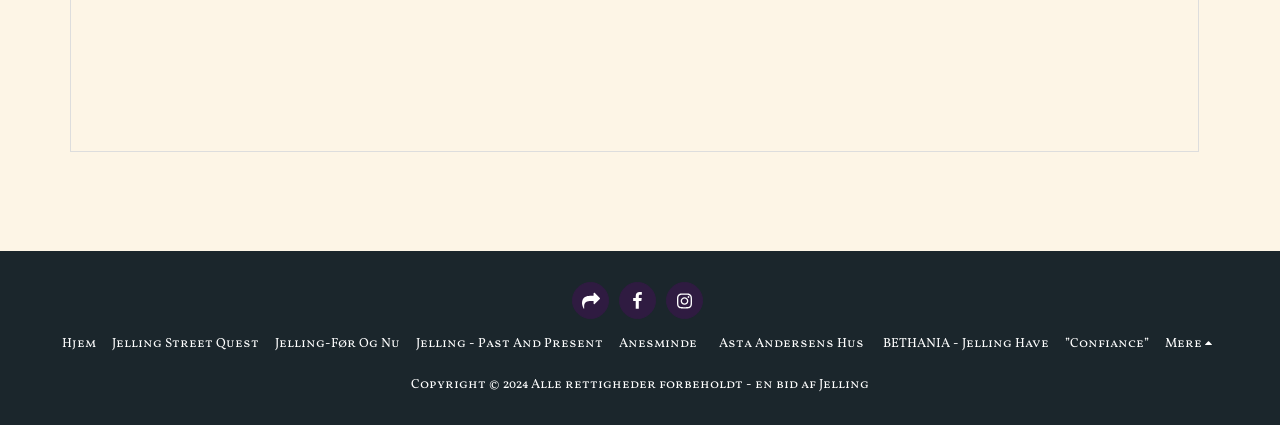Determine the bounding box coordinates for the area you should click to complete the following instruction: "explore Jelling - Past And Present".

[0.325, 0.786, 0.471, 0.833]